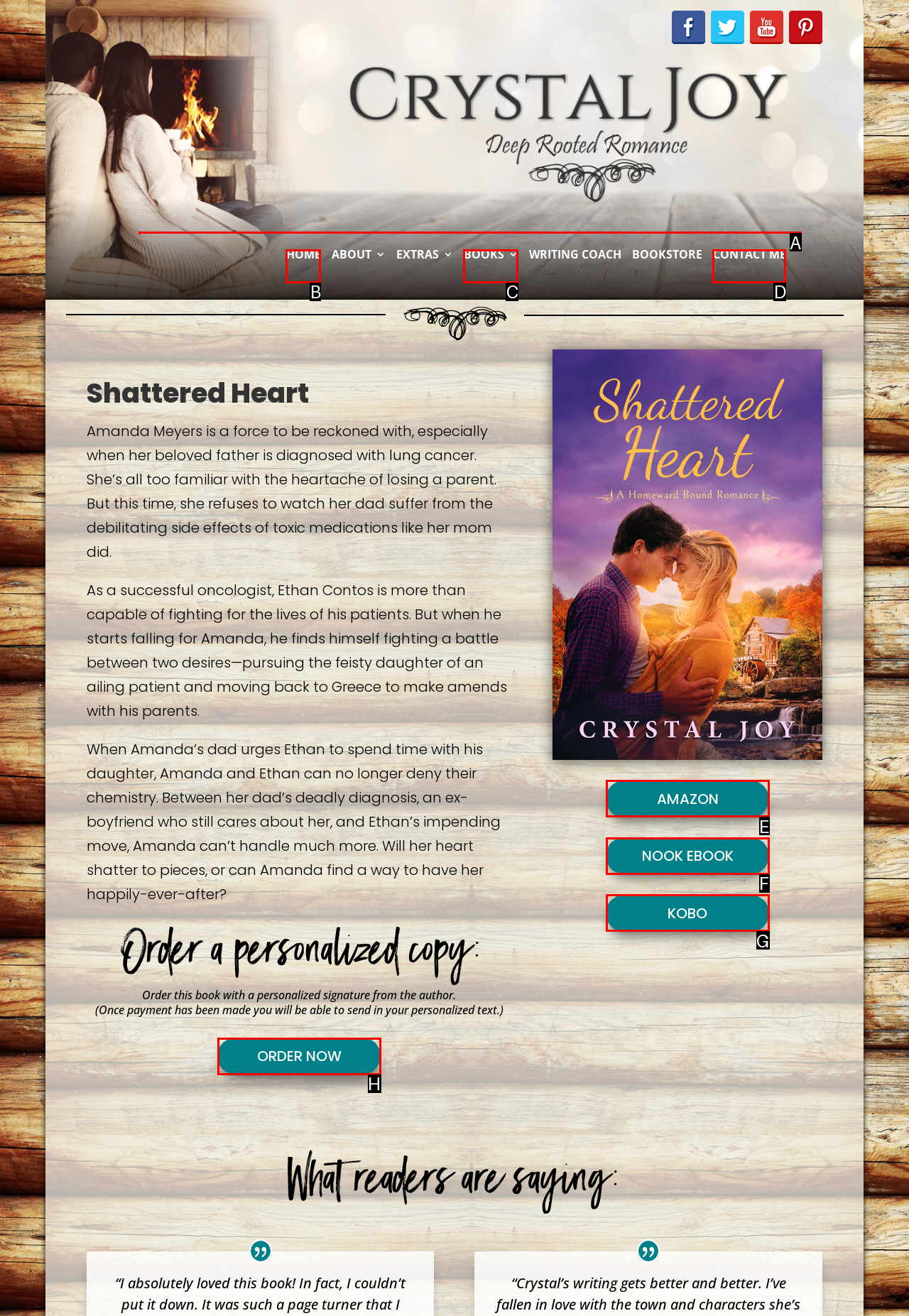Find the option that best fits the description: name="s" placeholder="Search …" title="Search for:". Answer with the letter of the option.

A